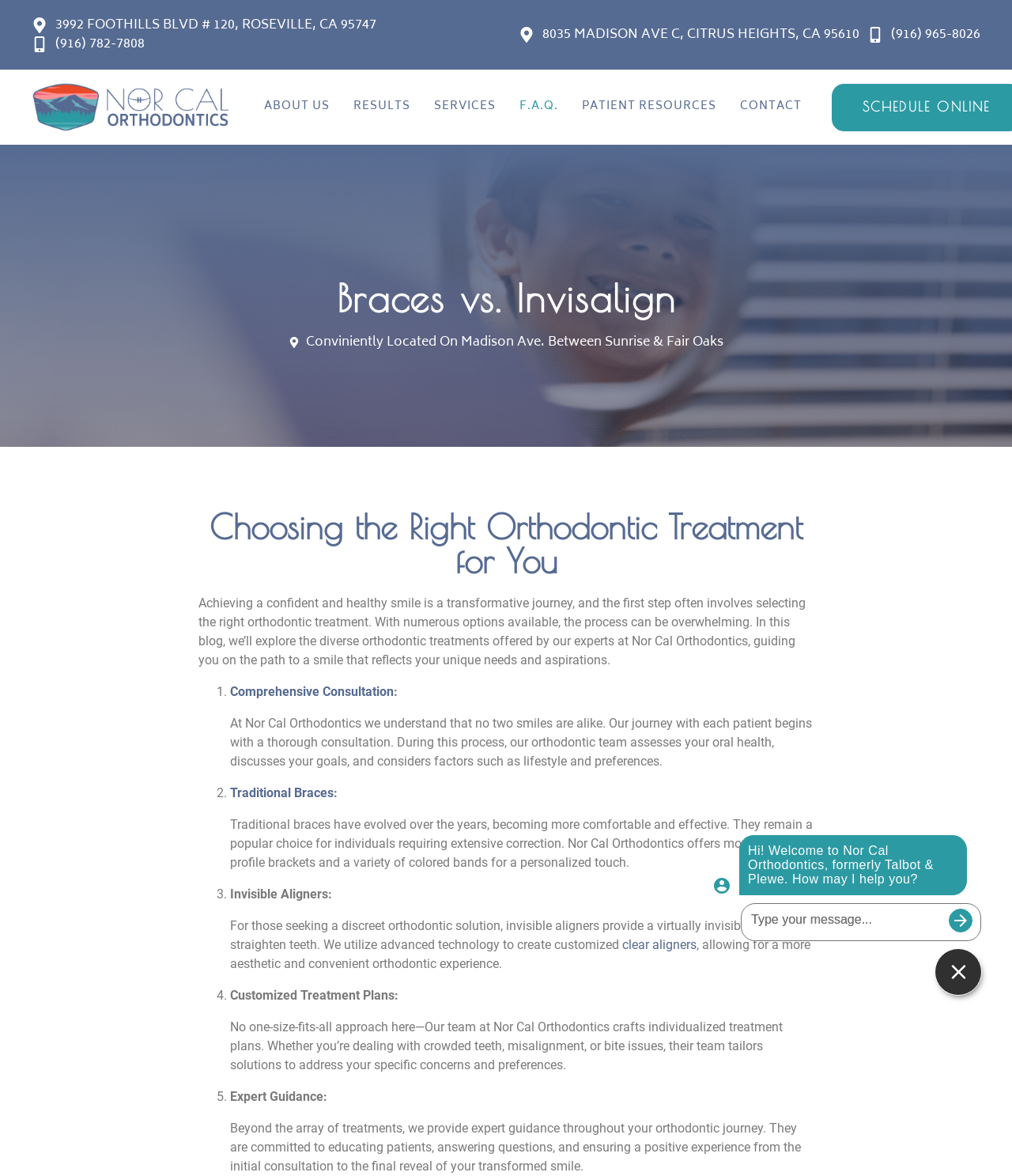Locate the UI element that matches the description Patient Resources in the webpage screenshot. Return the bounding box coordinates in the format (top-left x, top-left y, bottom-right x, bottom-right y), with values ranging from 0 to 1.

[0.571, 0.079, 0.712, 0.104]